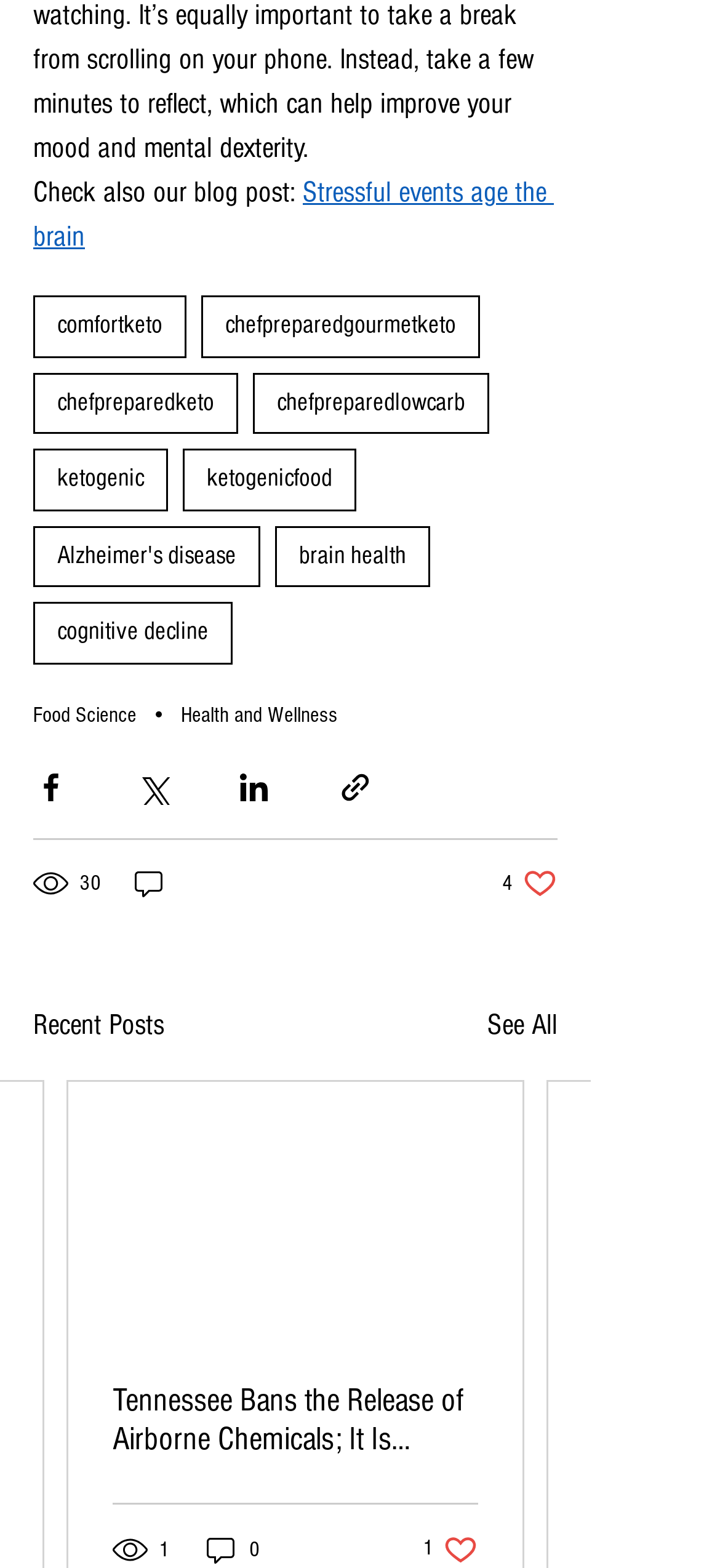Please answer the following question using a single word or phrase: How many likes does the first recent post have?

4 likes